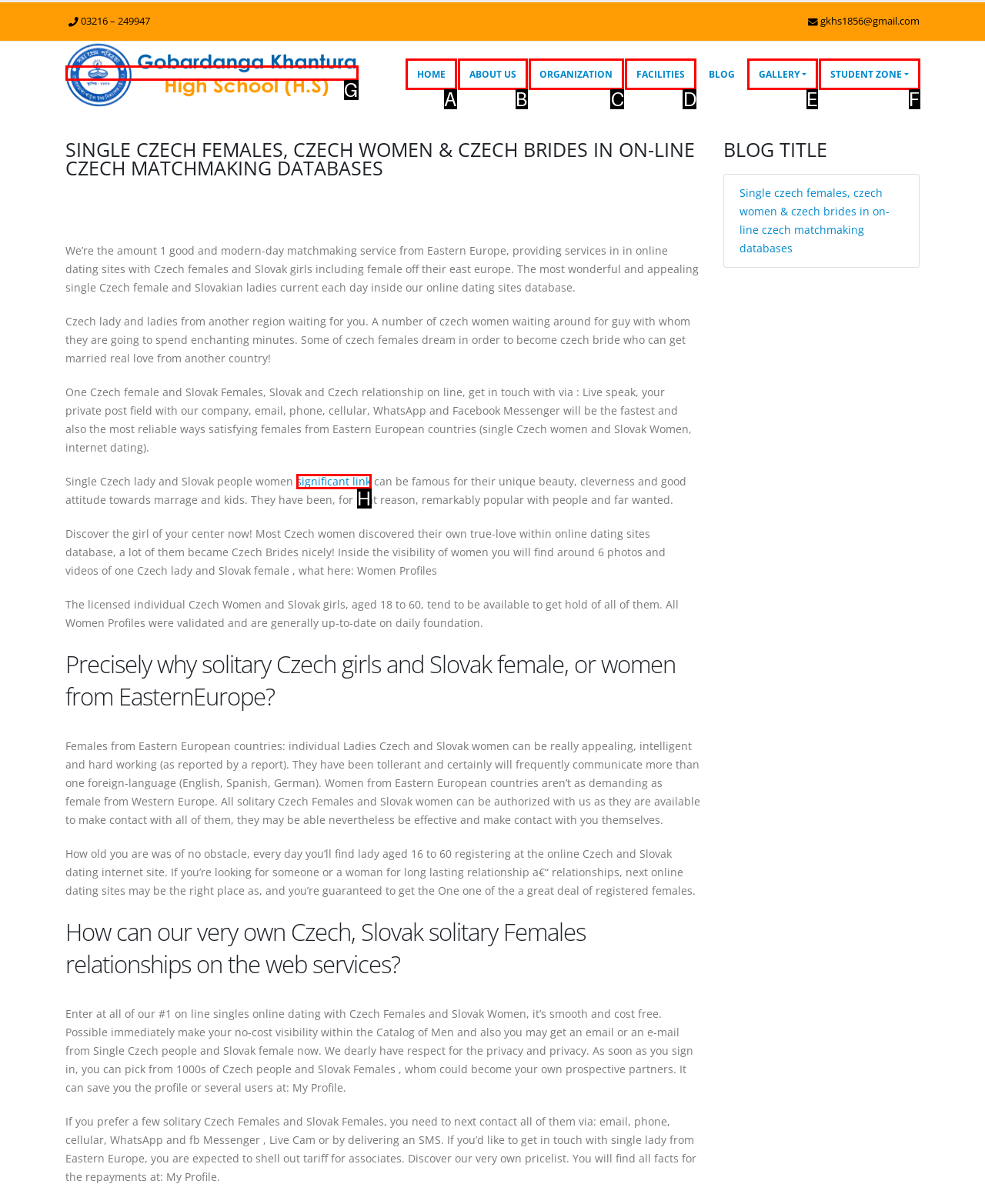Match the following description to a UI element: About Us
Provide the letter of the matching option directly.

B